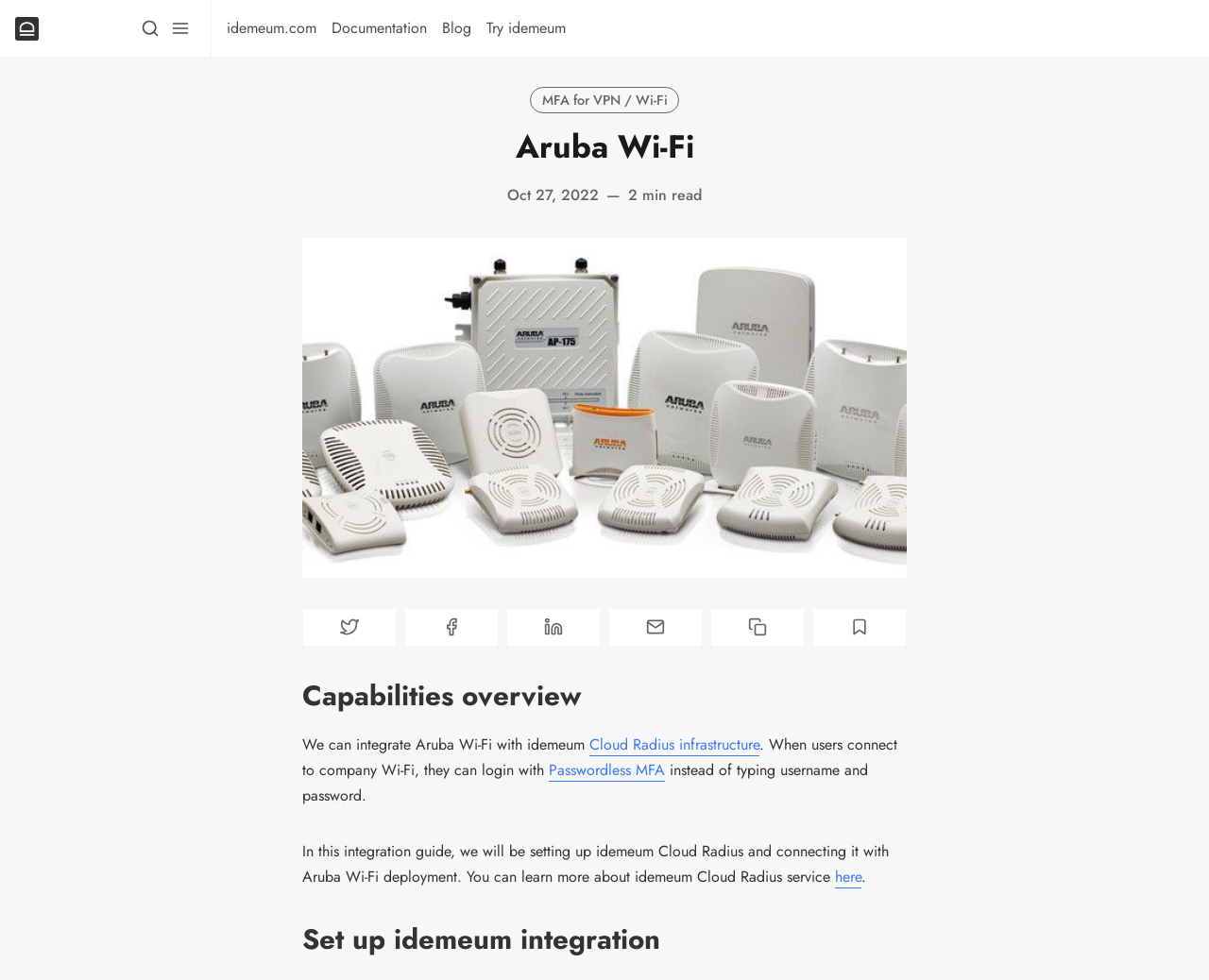Respond to the question with just a single word or phrase: 
What is the integration guide about?

Setting up idemeum Cloud Radius and Aruba Wi-Fi